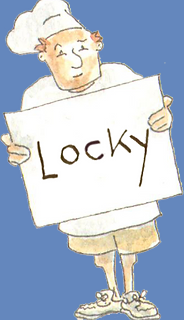Illustrate the image with a detailed caption.

The image features a whimsical illustration of a character named Locky, who is depicted as a friendly chef. He is wearing a traditional white chef's hat and holding a sign prominently displaying his name. The character is styled with a charming, cartoonish look, complete with rosy cheeks and a slight smile, conveying a sense of approachability and fun. His casual attire includes shorts and sneakers, emphasizing a relaxed atmosphere. The background is a soothing blue, enhancing the playful nature of the illustration. This visual is part of the branding for Lachy Campbell, who excels in cartooning and illustration.